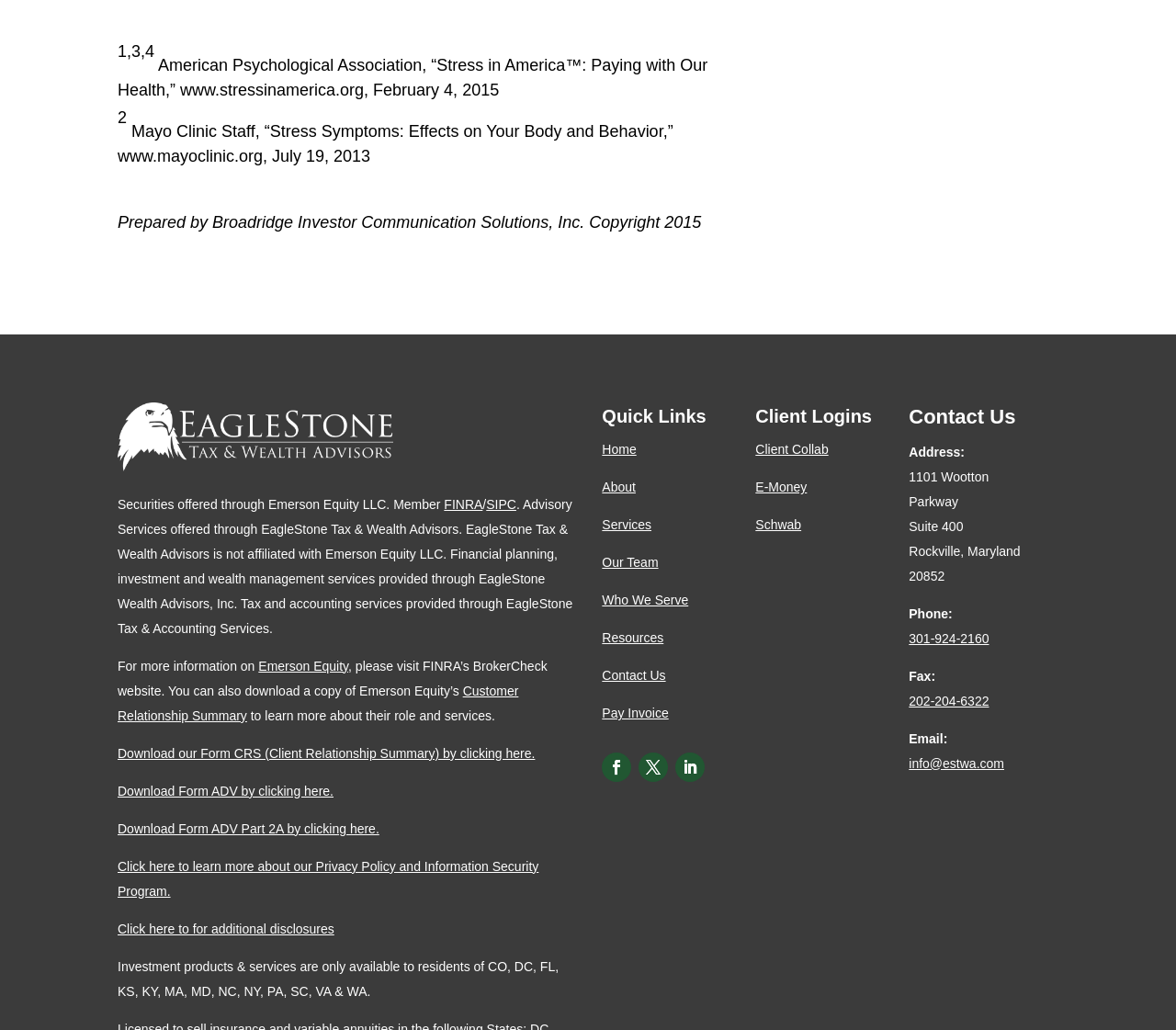What is the address of the organization?
Provide a concise answer using a single word or phrase based on the image.

1101 Wootton Parkway, Suite 400, Rockville, Maryland 20852